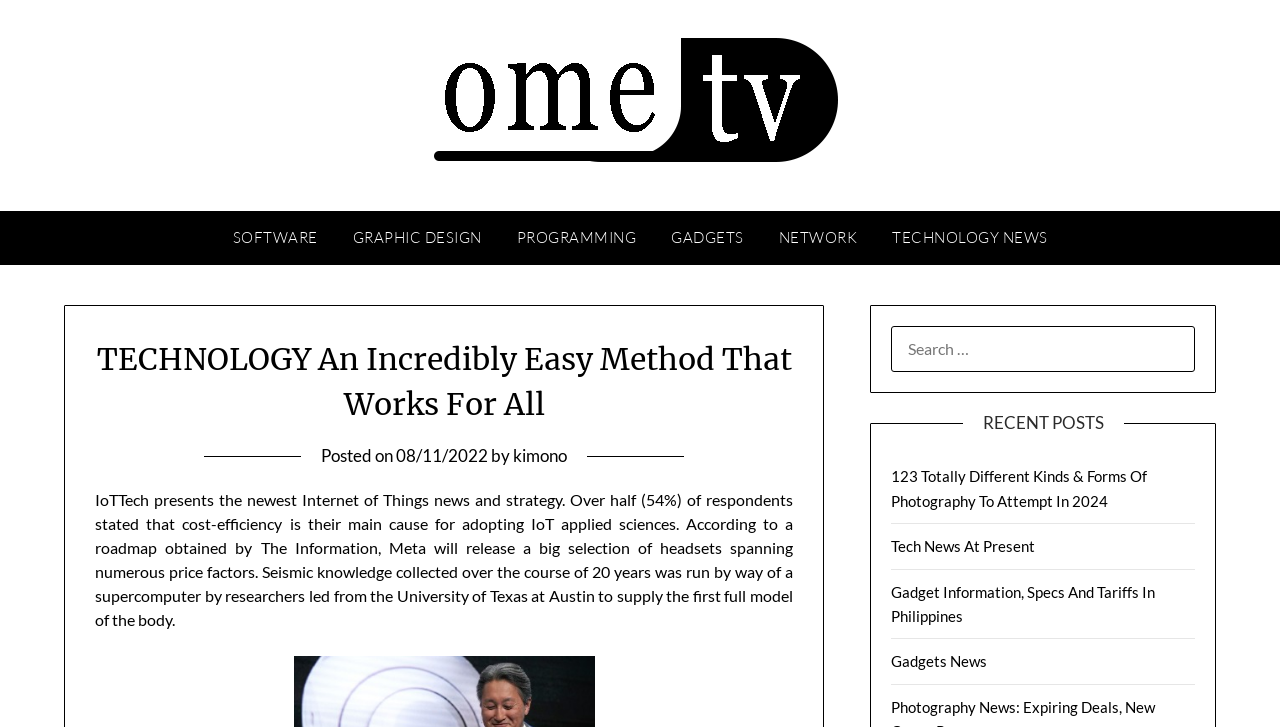Identify the bounding box coordinates of the area that should be clicked in order to complete the given instruction: "read technology news". The bounding box coordinates should be four float numbers between 0 and 1, i.e., [left, top, right, bottom].

[0.684, 0.29, 0.831, 0.365]